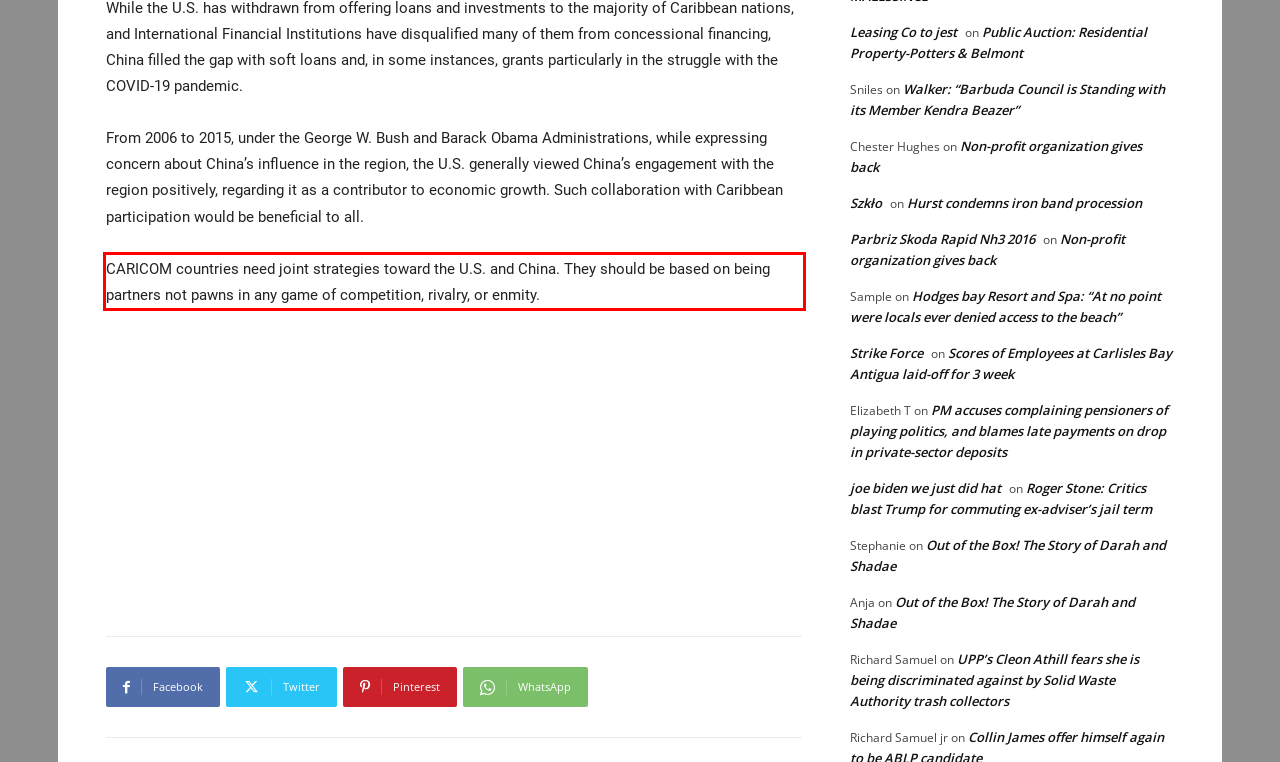You are looking at a screenshot of a webpage with a red rectangle bounding box. Use OCR to identify and extract the text content found inside this red bounding box.

CARICOM countries need joint strategies toward the U.S. and China. They should be based on being partners not pawns in any game of competition, rivalry, or enmity.